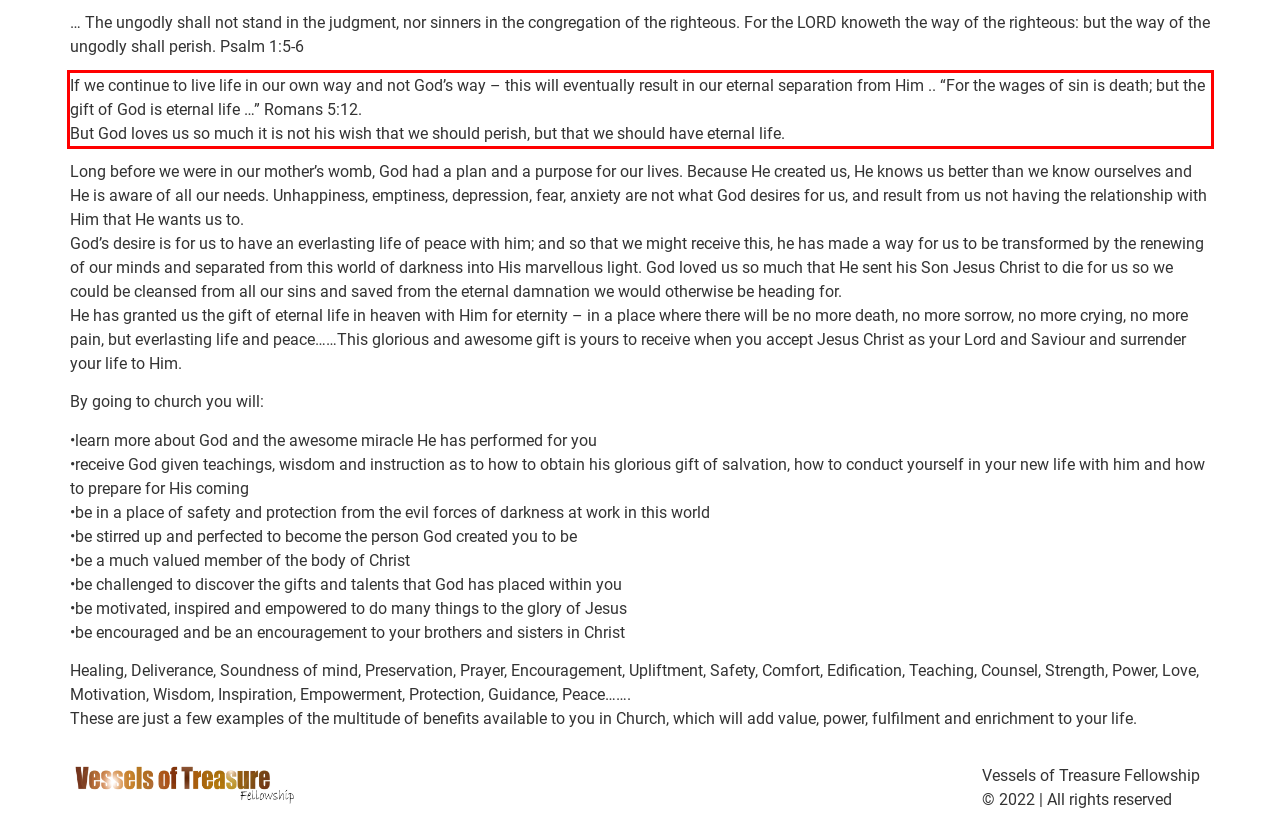You have a screenshot of a webpage where a UI element is enclosed in a red rectangle. Perform OCR to capture the text inside this red rectangle.

If we continue to live life in our own way and not God’s way – this will eventually result in our eternal separation from Him .. “For the wages of sin is death; but the gift of God is eternal life …” Romans 5:12. But God loves us so much it is not his wish that we should perish, but that we should have eternal life.